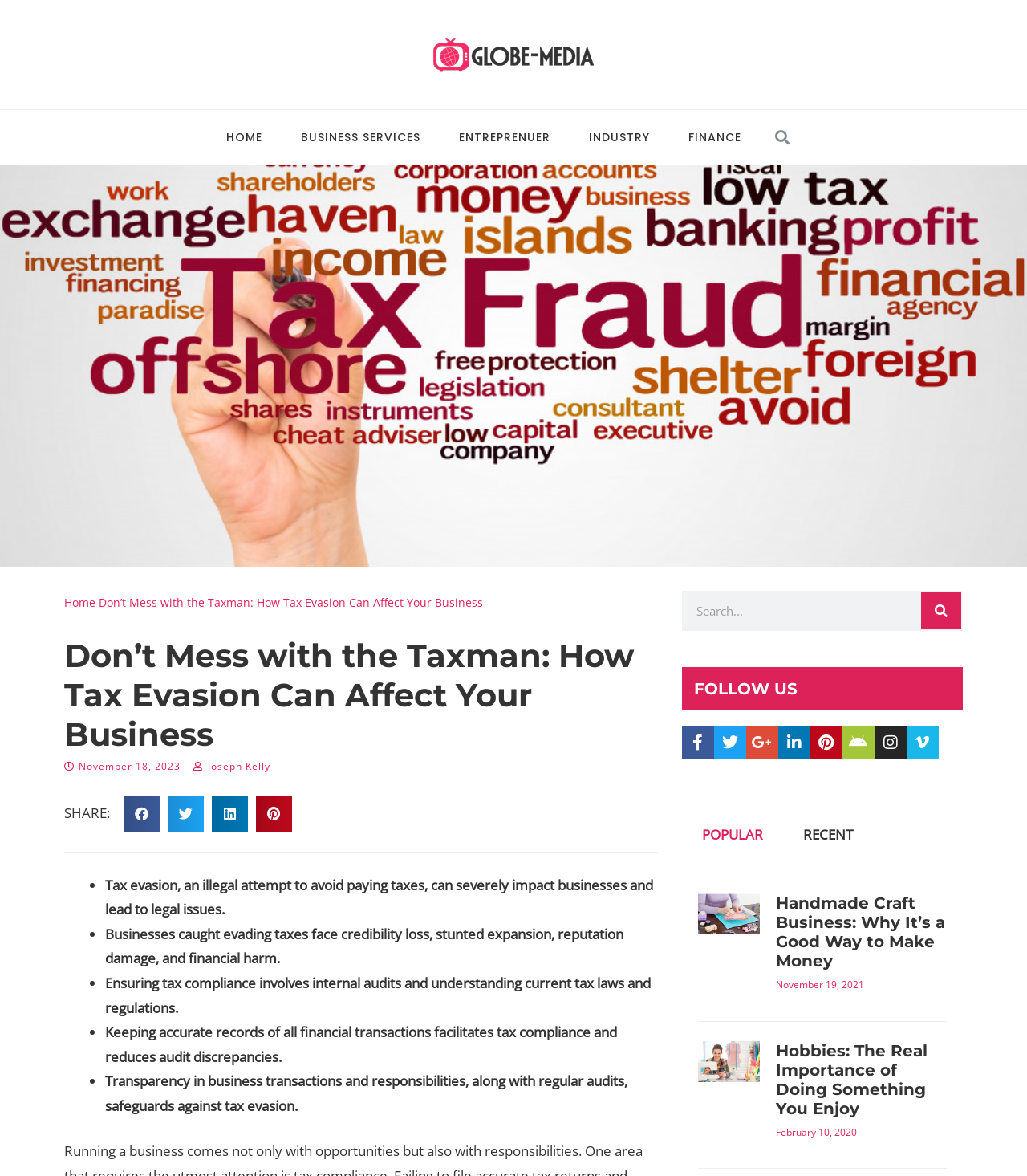Locate the bounding box coordinates of the clickable part needed for the task: "Click the 'HOME' link".

[0.202, 0.094, 0.274, 0.14]